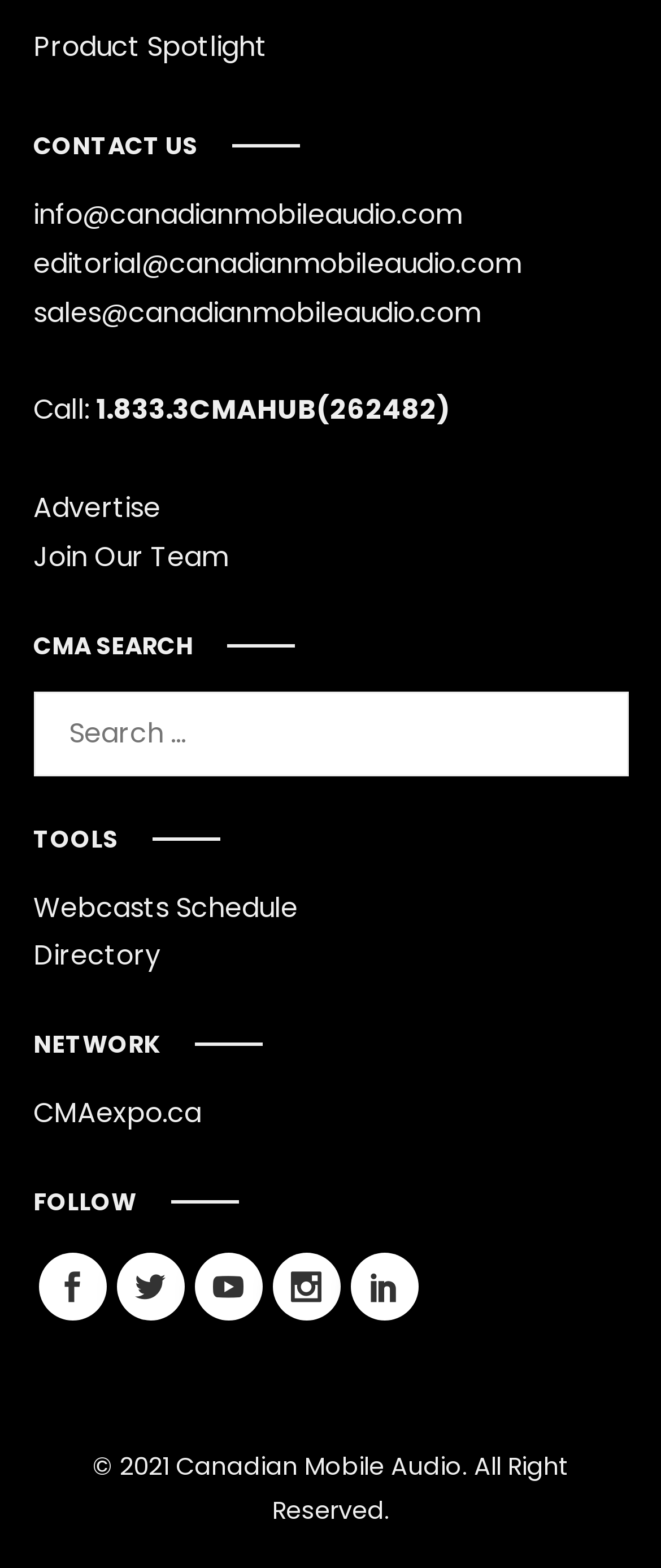Please identify the bounding box coordinates for the region that you need to click to follow this instruction: "Contact us via email".

[0.05, 0.124, 0.699, 0.149]